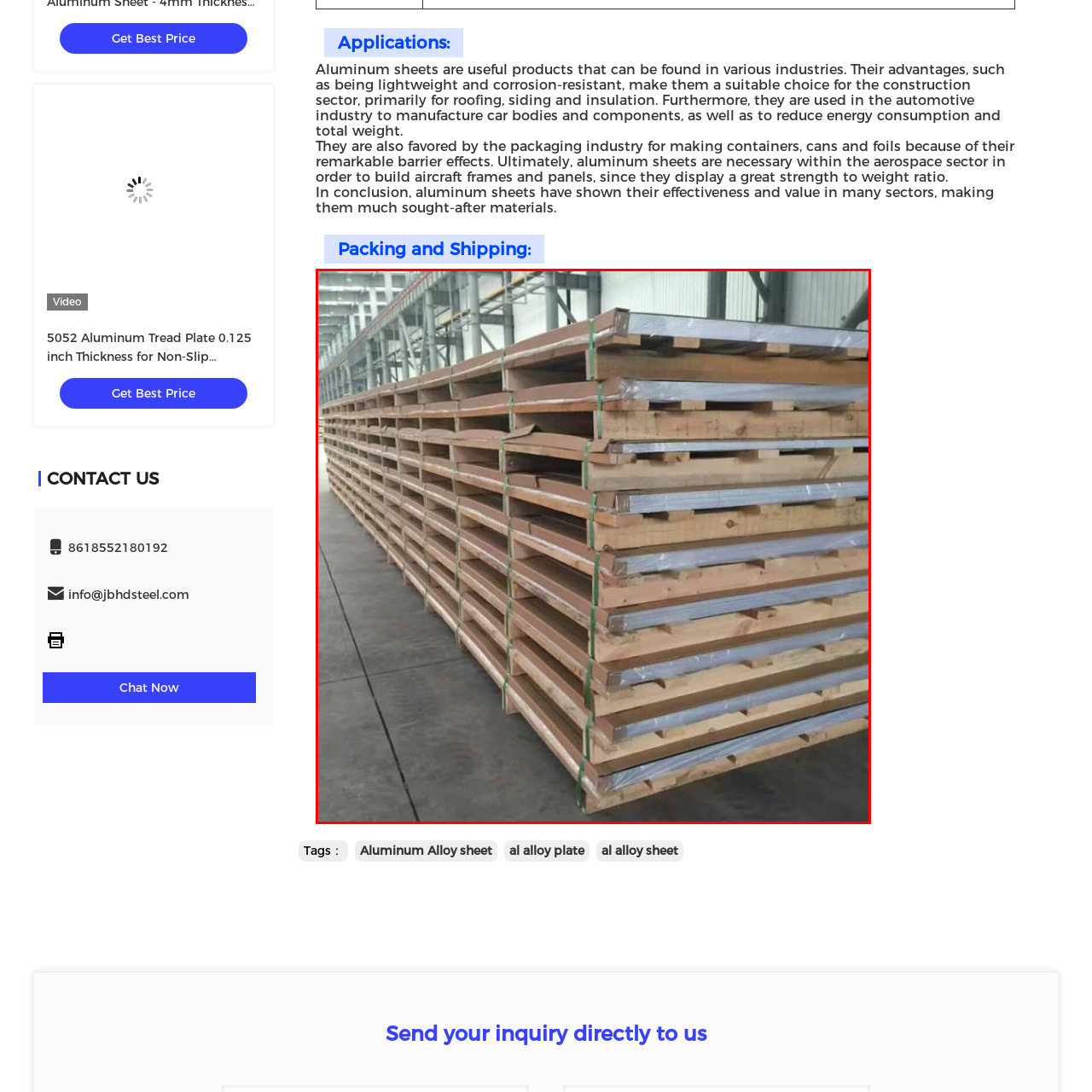What is the primary industry that uses these aluminum plates?
Direct your attention to the image marked by the red bounding box and answer the question with a single word or phrase.

Aerospace